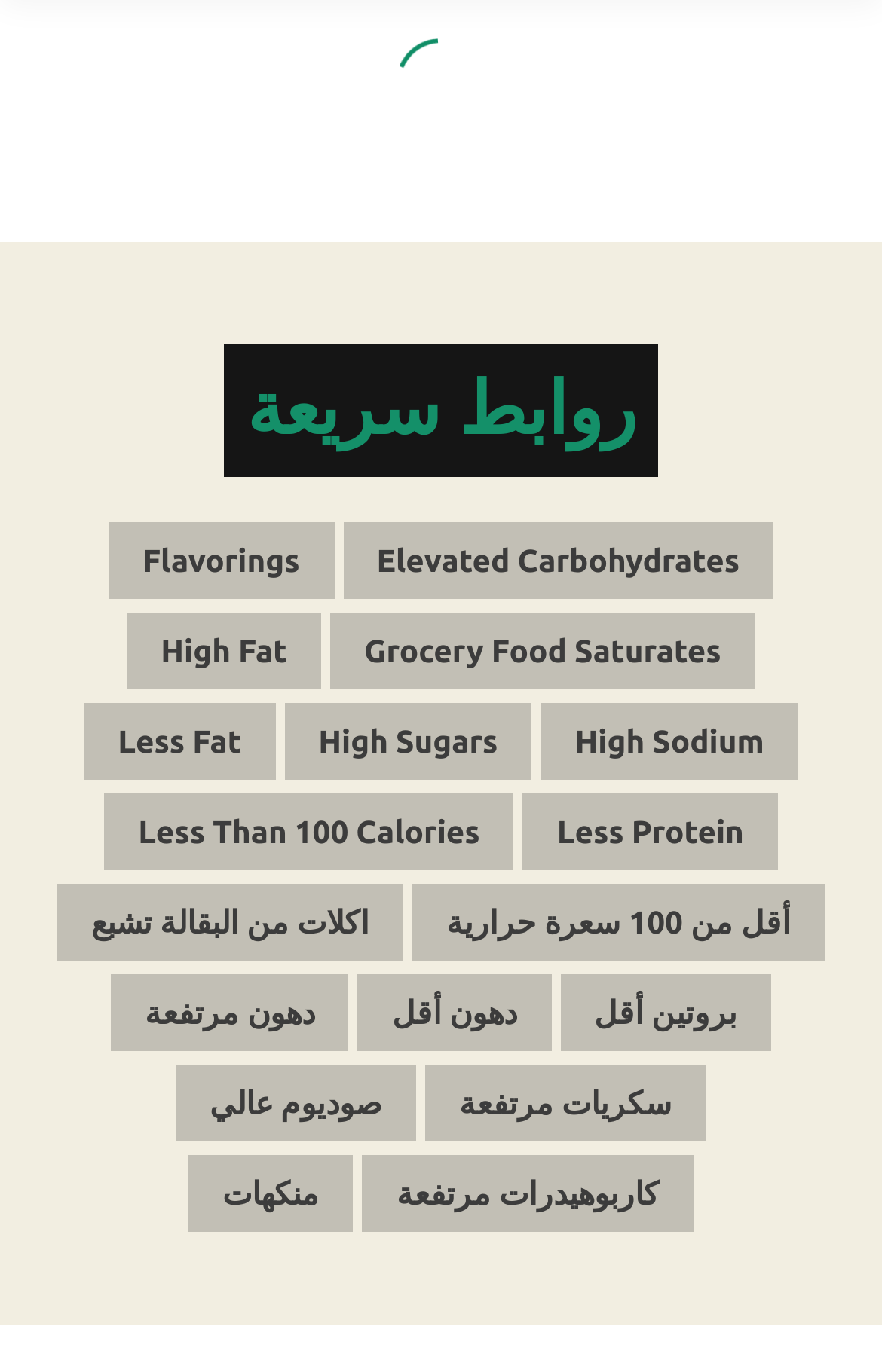Given the element description Flavorings, predict the bounding box coordinates for the UI element in the webpage screenshot. The format should be (top-left x, top-left y, bottom-right x, bottom-right y), and the values should be between 0 and 1.

[0.123, 0.38, 0.378, 0.436]